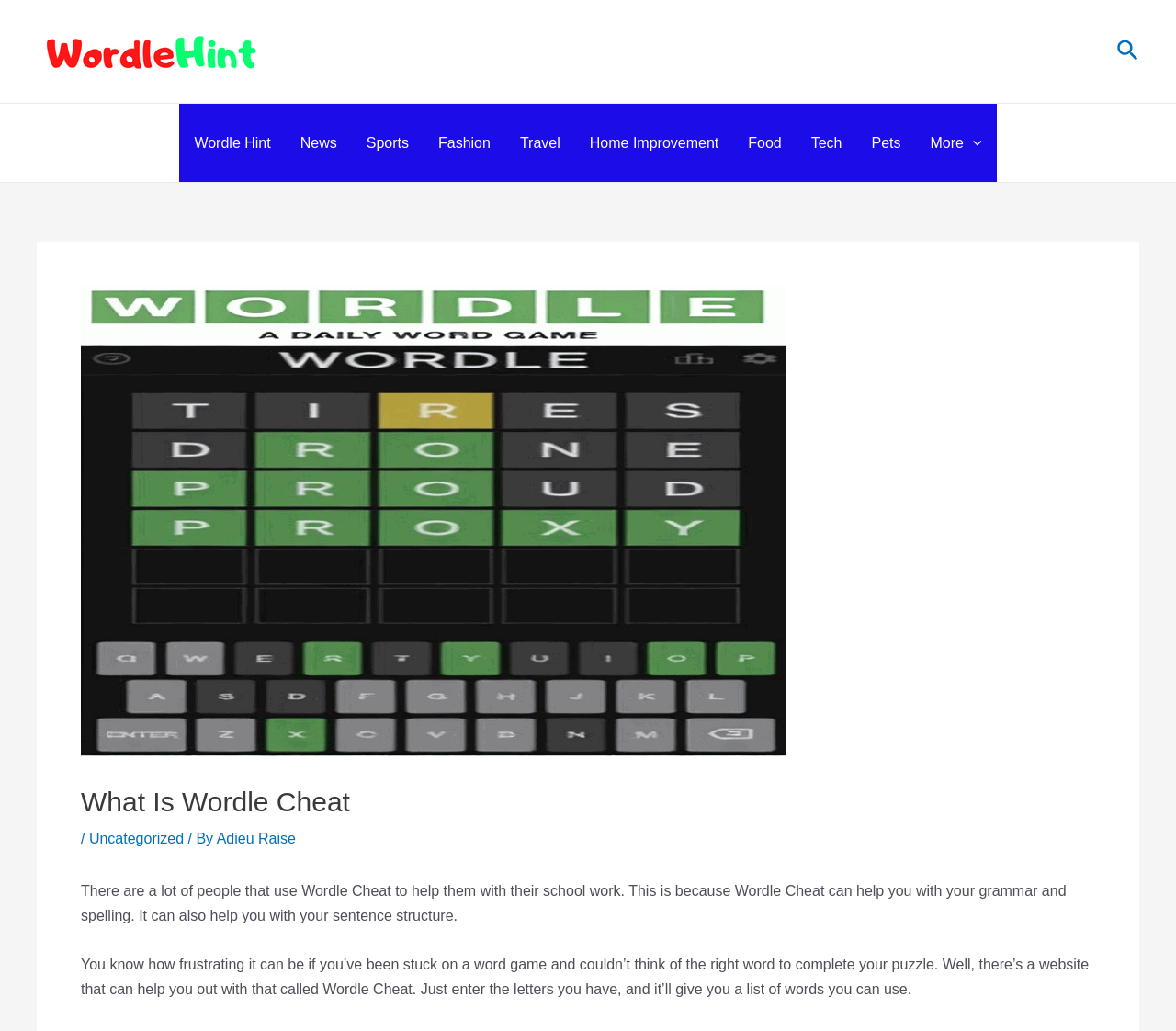Indicate the bounding box coordinates of the element that needs to be clicked to satisfy the following instruction: "click on the wordle hint link". The coordinates should be four float numbers between 0 and 1, i.e., [left, top, right, bottom].

[0.031, 0.041, 0.227, 0.056]